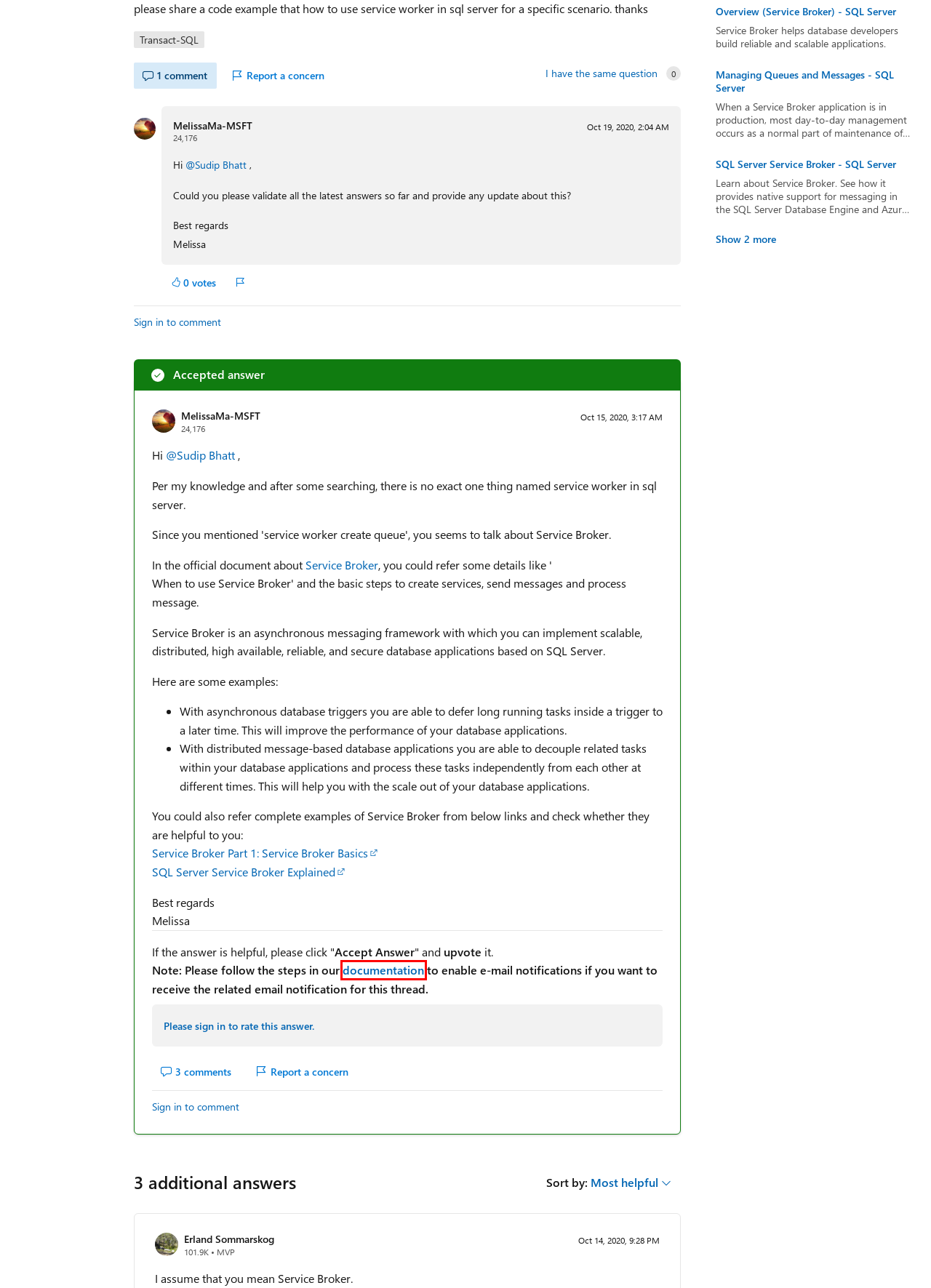You are provided with a screenshot of a webpage highlighting a UI element with a red bounding box. Choose the most suitable webpage description that matches the new page after clicking the element in the bounding box. Here are the candidates:
A. Change your Microsoft Q&A preferences | Microsoft Learn
B. SQL Server Service Broker - SQL Server | Microsoft Learn
C. CREATE QUEUE (Transact-SQL) - SQL Server | Microsoft Learn
D. Trademark and Brand Guidelines | Microsoft Legal
E. Third party cookie inventory - Microsoft Support
F. Terms of Use | Microsoft Learn
G. Service Broker Part 1: Service Broker Basics – SQLServerCentral
H. Contribute to Microsoft Learn - Contributor guide | Microsoft Learn

A